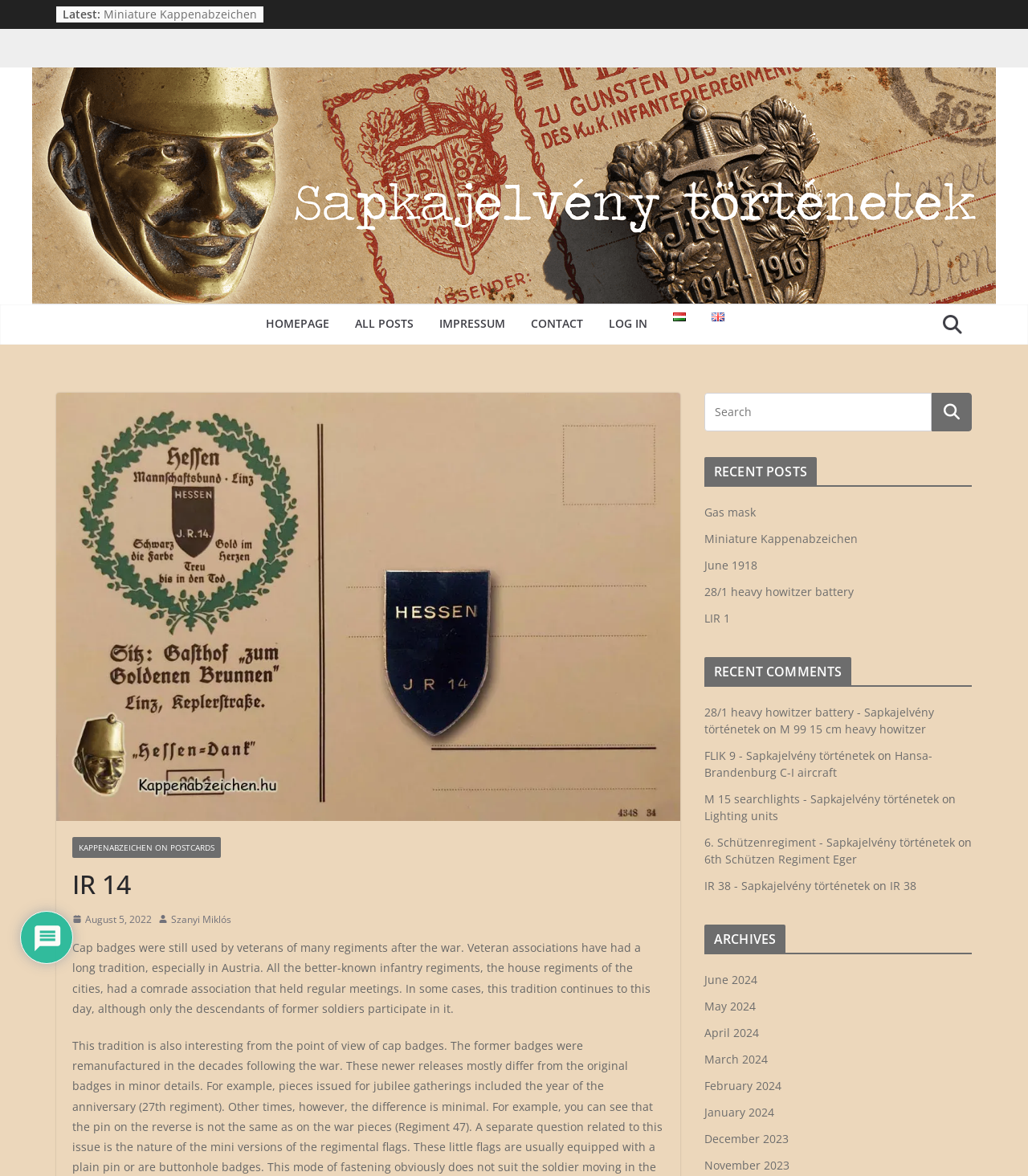Could you specify the bounding box coordinates for the clickable section to complete the following instruction: "View the 'RECENT POSTS'"?

[0.685, 0.389, 0.945, 0.414]